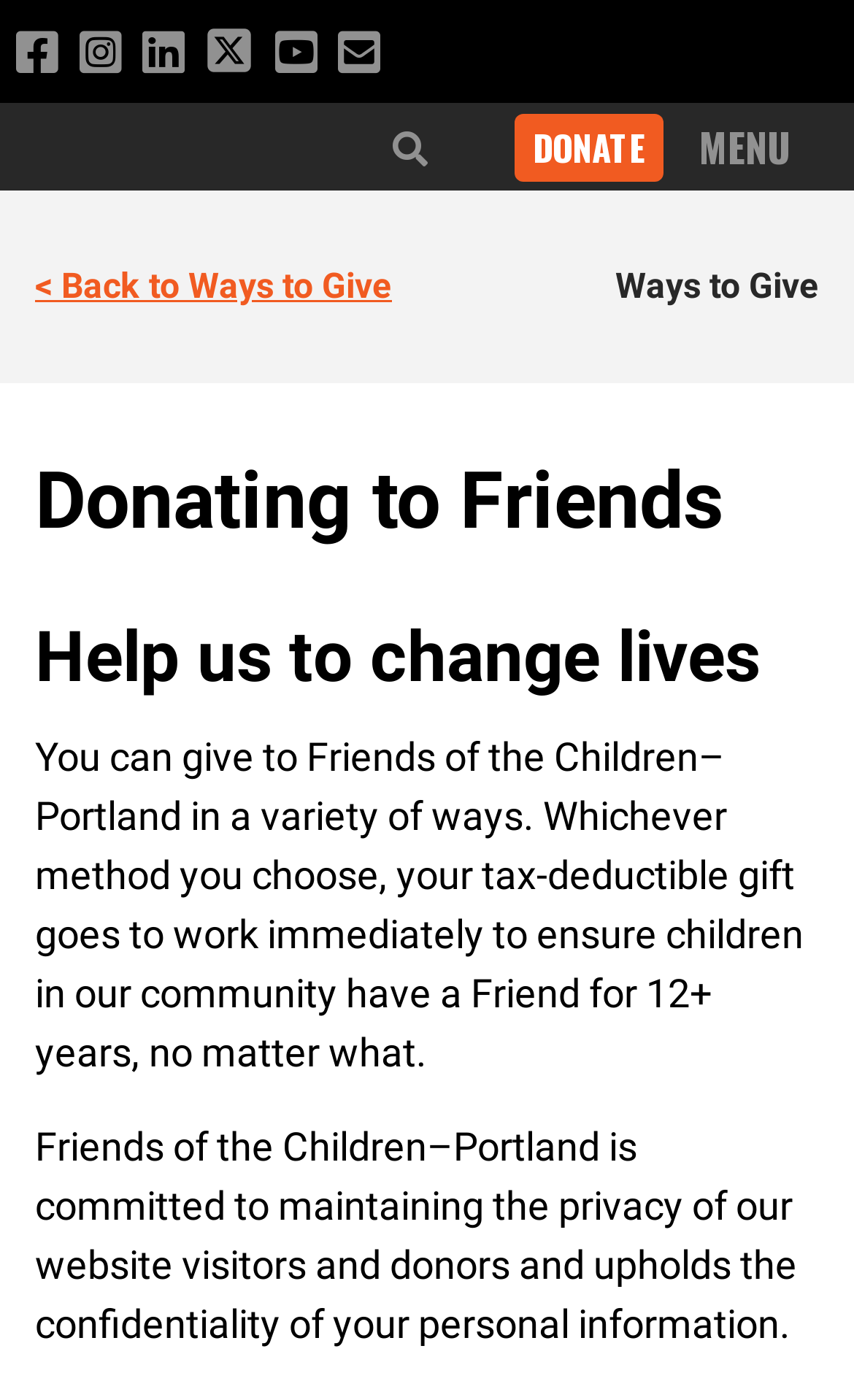What is the organization's commitment to donors? Based on the image, give a response in one word or a short phrase.

Maintaining privacy and confidentiality